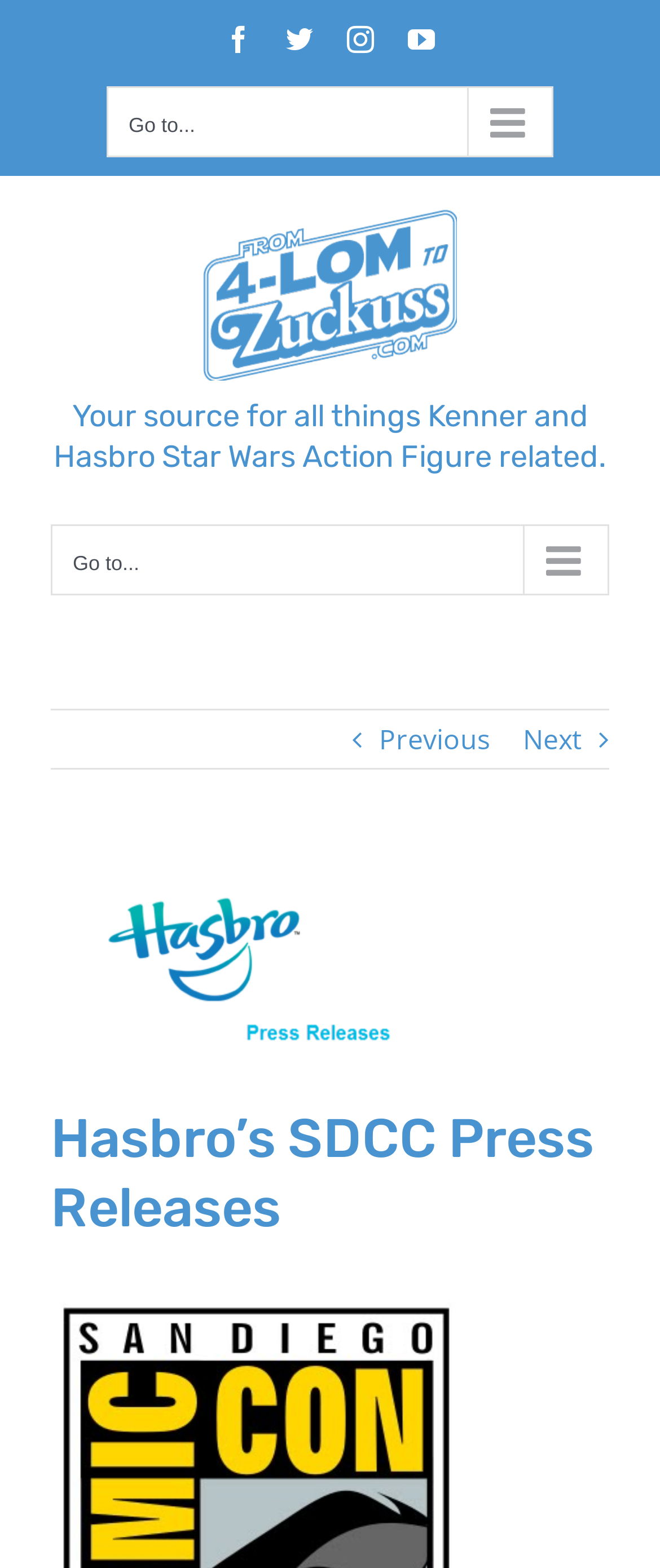How many social media links are available?
Answer the question with as much detail as you can, using the image as a reference.

I counted the number of social media links at the top of the webpage, which are Facebook, Twitter, Instagram, and YouTube, and found that there are 4 social media links available.